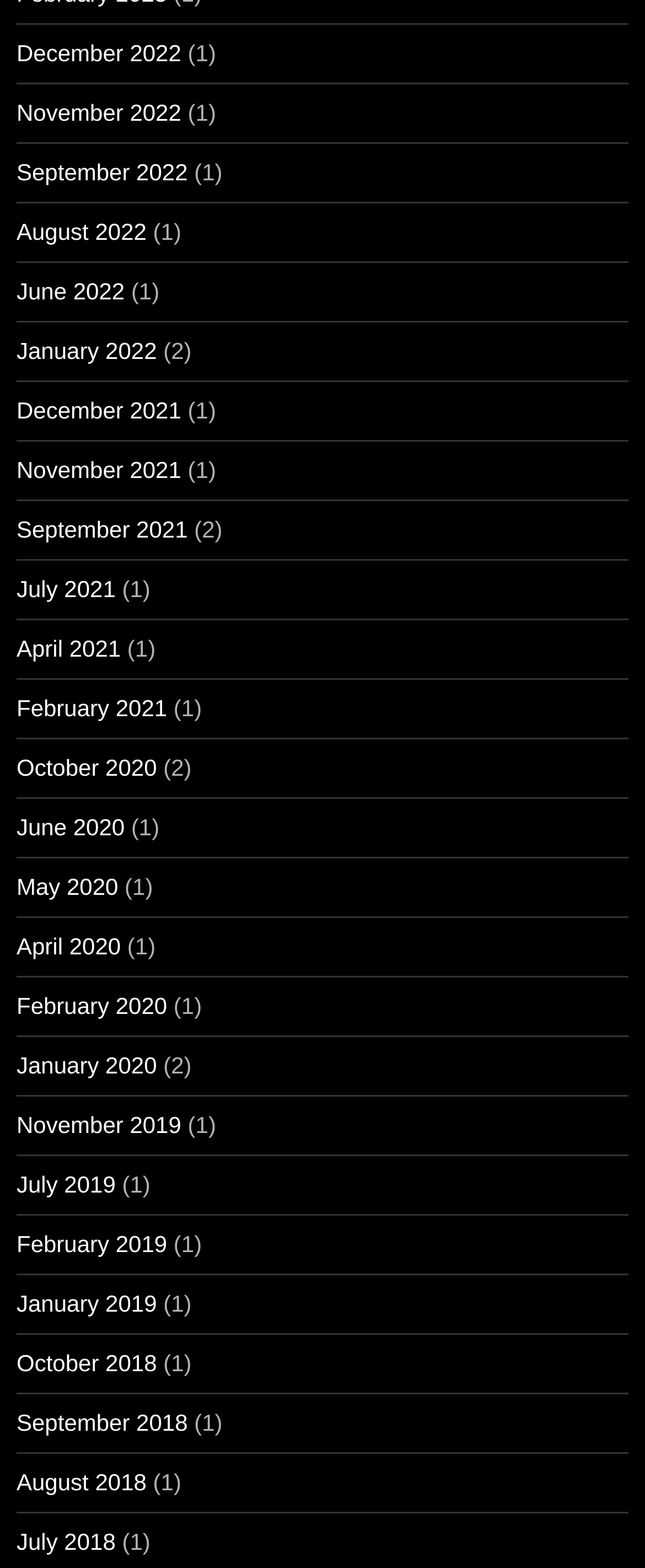What is the earliest month listed?
Based on the screenshot, give a detailed explanation to answer the question.

I looked at the list of links on the webpage and found that the earliest month listed is July 2018, which is at the bottom of the list.